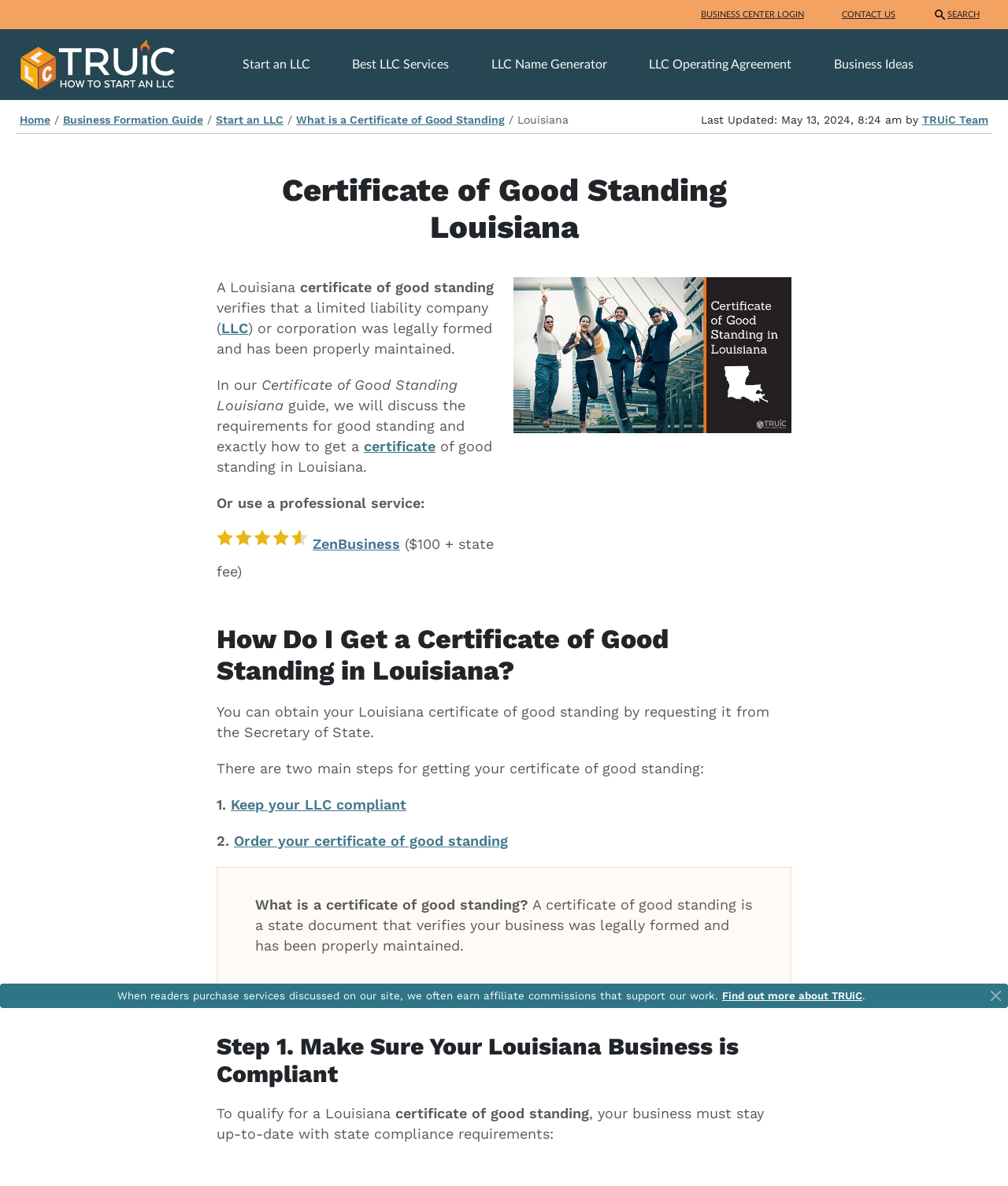Please specify the bounding box coordinates of the clickable section necessary to execute the following command: "Close the alert".

[0.976, 0.83, 0.999, 0.849]